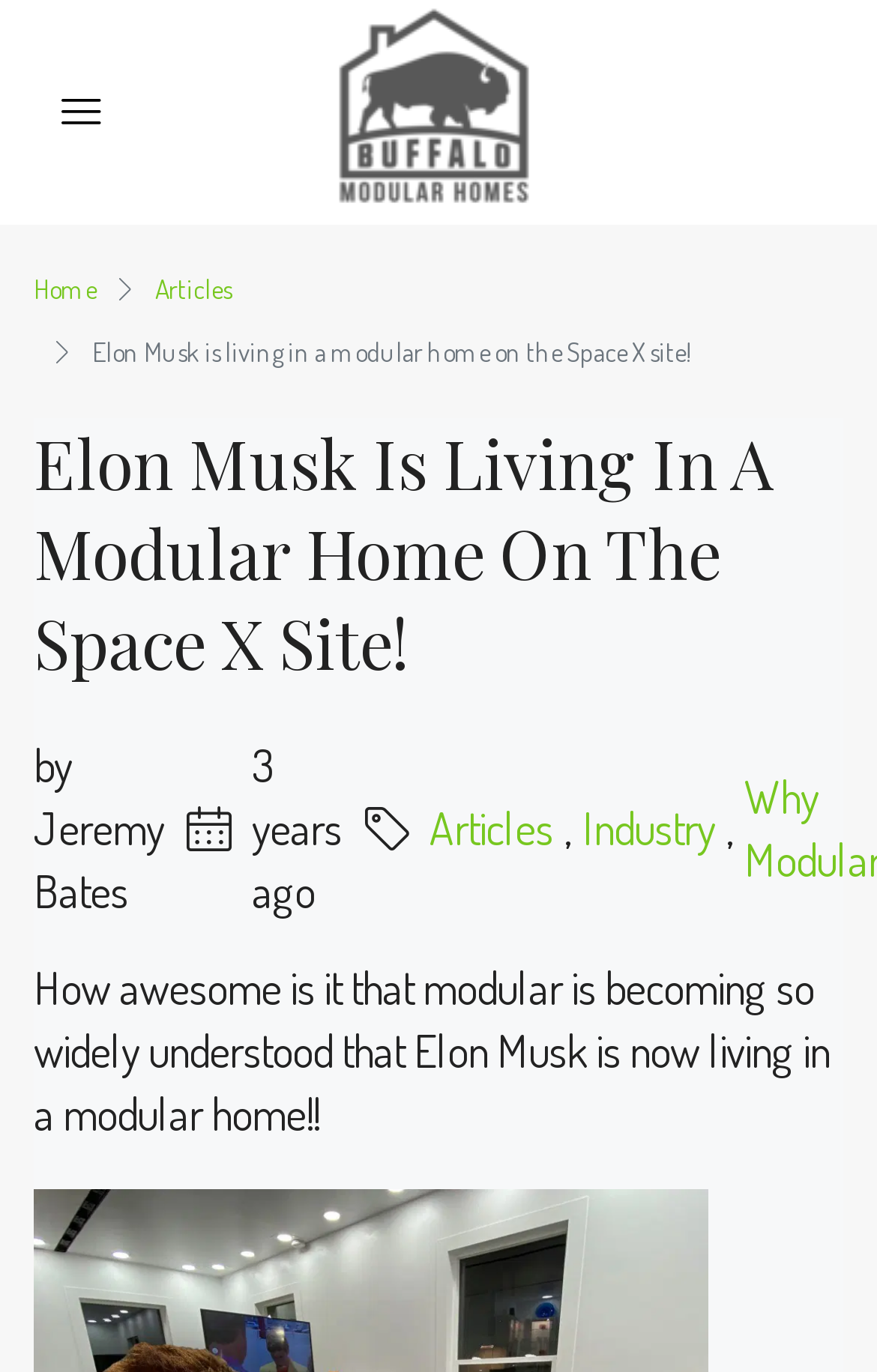How long ago was the article written?
Refer to the screenshot and deliver a thorough answer to the question presented.

The time when the article was written is mentioned in the static text '3 years ago' which is located below the main heading.